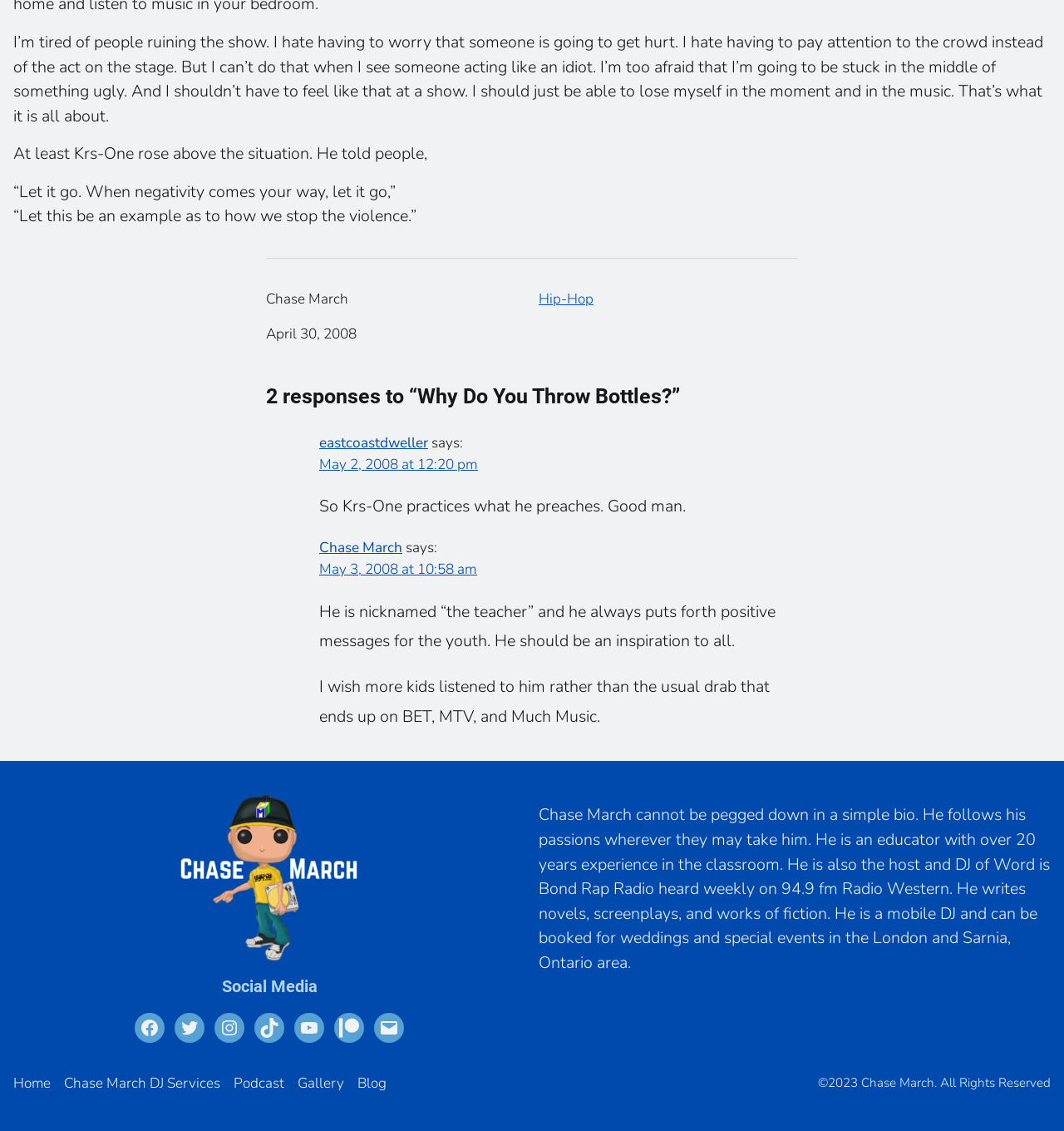Given the description "eastcoastdweller", provide the bounding box coordinates of the corresponding UI element.

[0.3, 0.383, 0.402, 0.4]